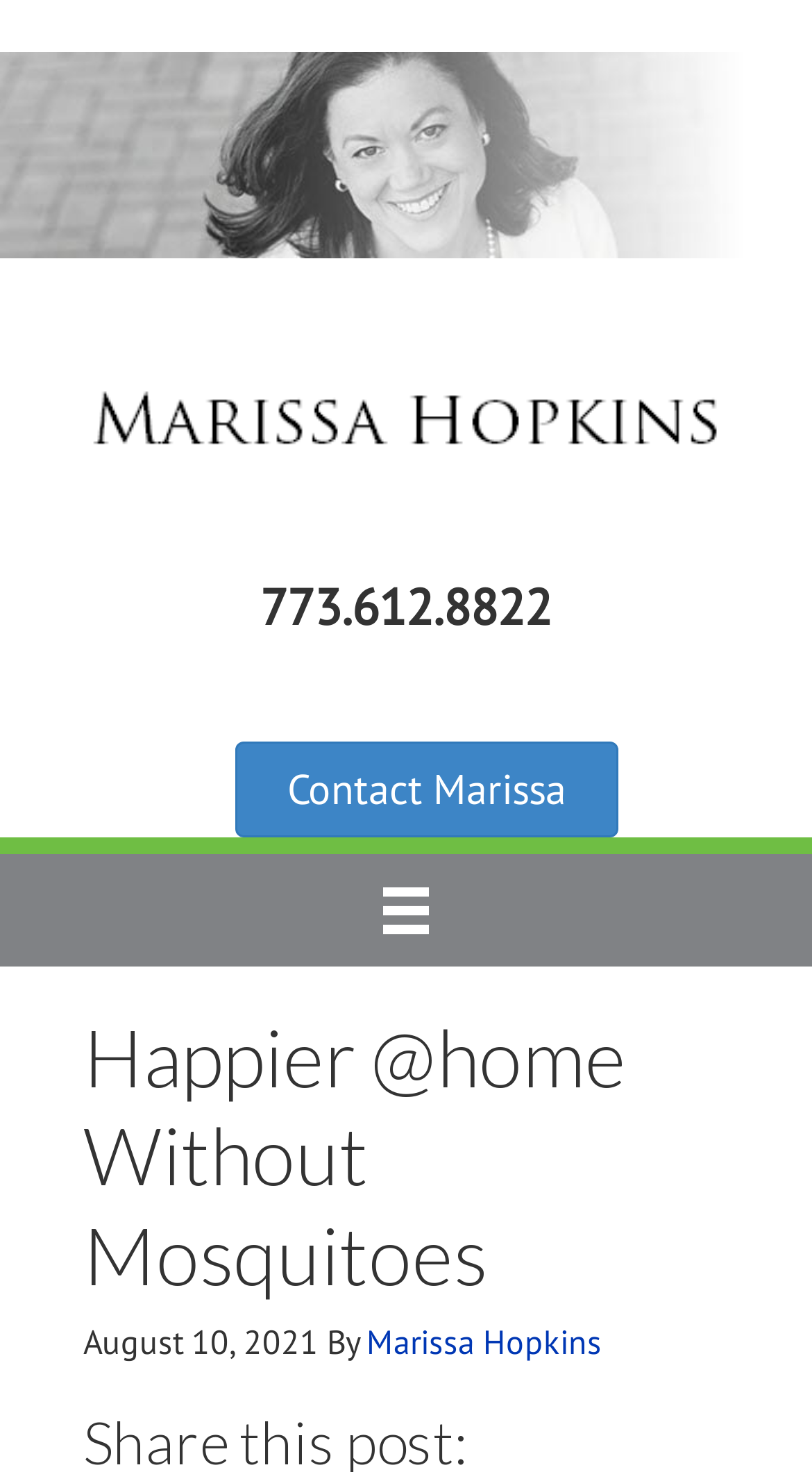Illustrate the webpage with a detailed description.

The webpage appears to be a blog post or article about getting rid of mosquitoes at home. At the top of the page, there are two images, one of "Marissa Hopkins Team" and another of "Marissa Hopkins" herself, positioned side by side. Below these images, there is a phone number "773.612.8822" displayed prominently. 

To the right of the phone number, there is a link to "Contact Marissa" and a "Menu" button with a small icon. The main content of the page is headed by a title "Happier @home Without Mosquitoes", which is followed by the date "August 10, 2021" and the author's name "Marissa Hopkins". The title is centered at the top of the main content area, with the date and author information positioned below it.